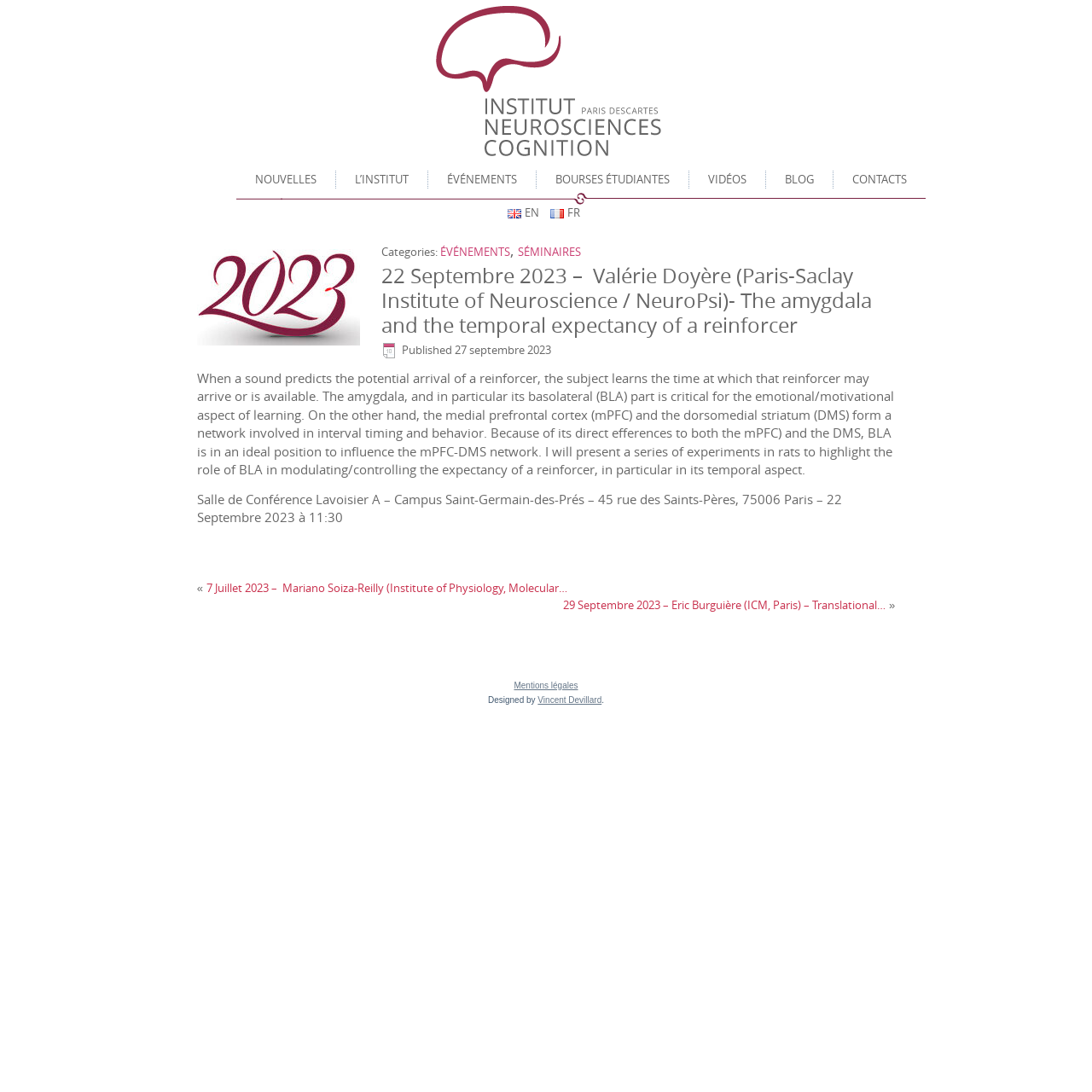Find the bounding box coordinates of the element to click in order to complete the given instruction: "Check the 'Mentions légales'."

[0.471, 0.623, 0.529, 0.632]